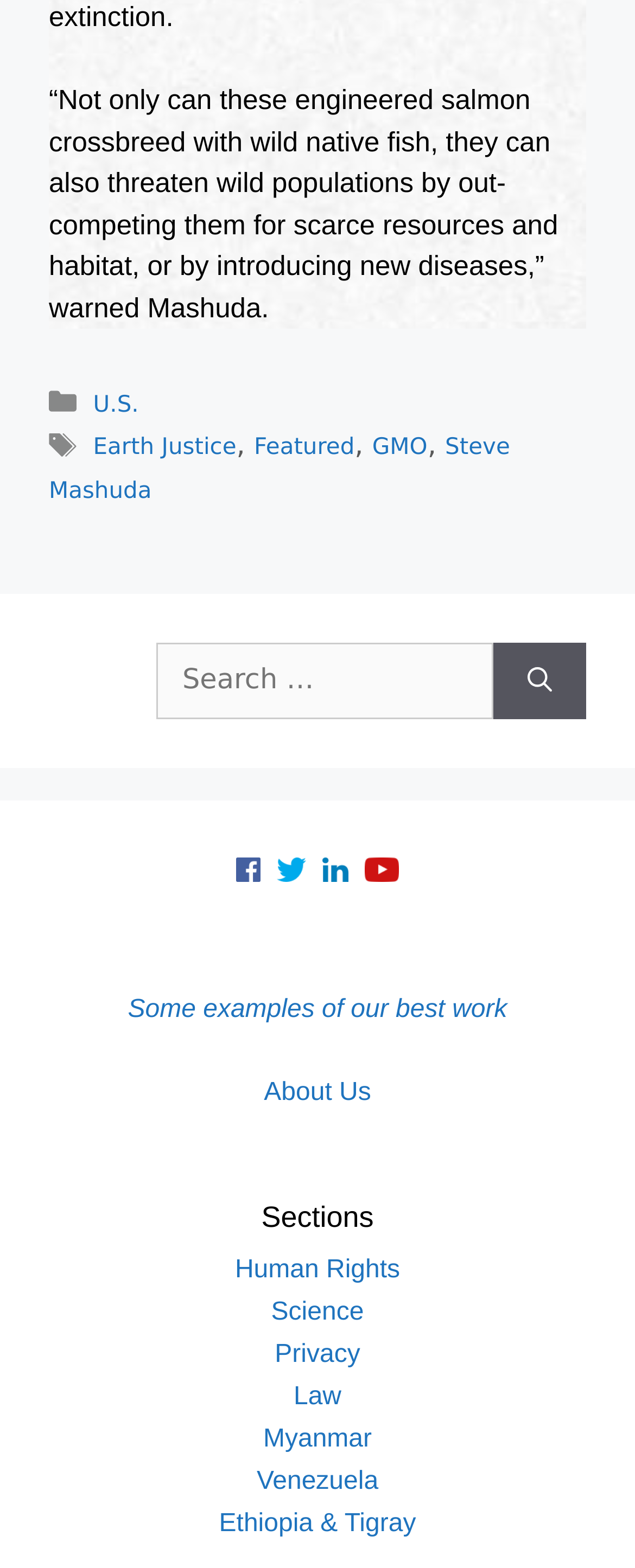Given the element description Ethiopia & Tigray, specify the bounding box coordinates of the corresponding UI element in the format (top-left x, top-left y, bottom-right x, bottom-right y). All values must be between 0 and 1.

[0.345, 0.963, 0.655, 0.981]